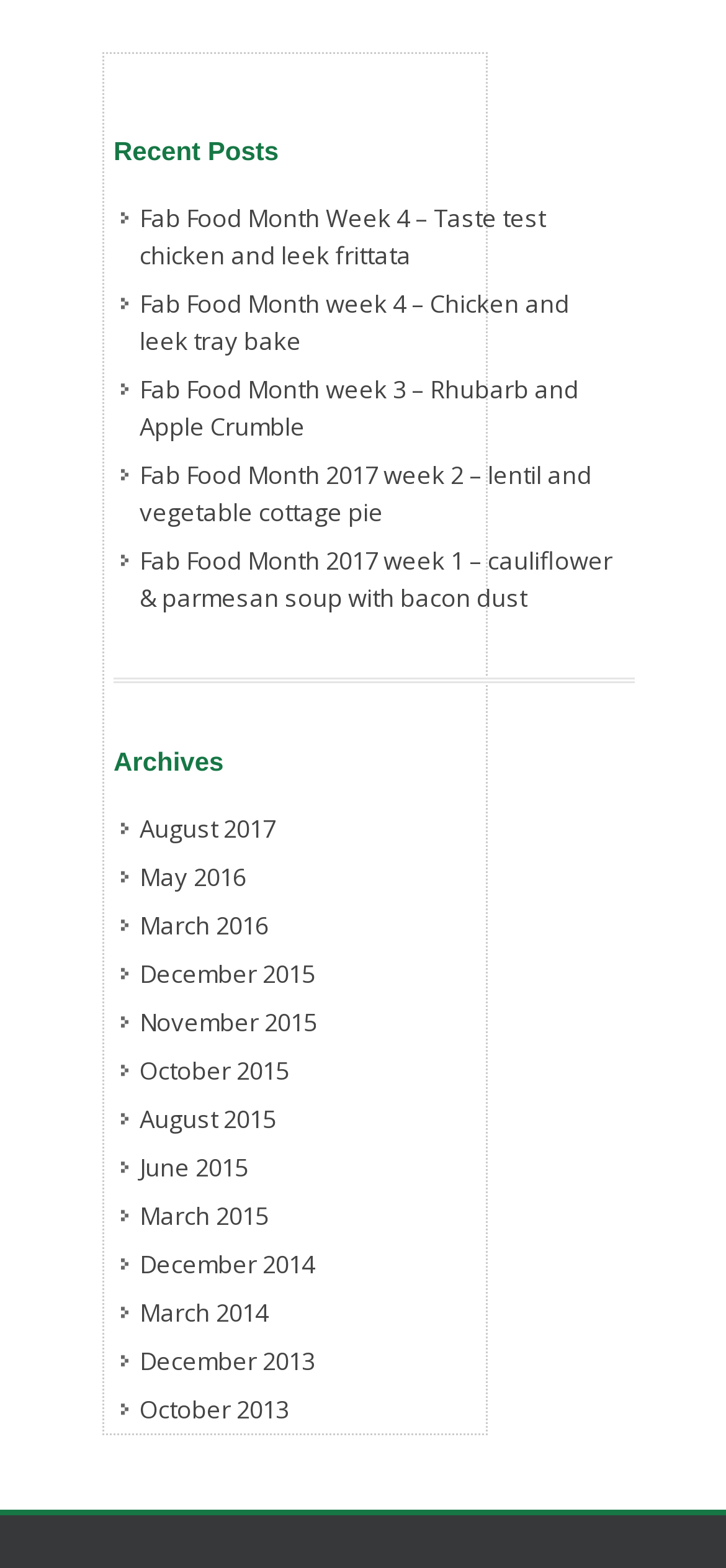What is the oldest month listed in the archives?
Utilize the information in the image to give a detailed answer to the question.

The oldest month listed in the archives is December 2013, which is the last link under the 'Archives' heading.